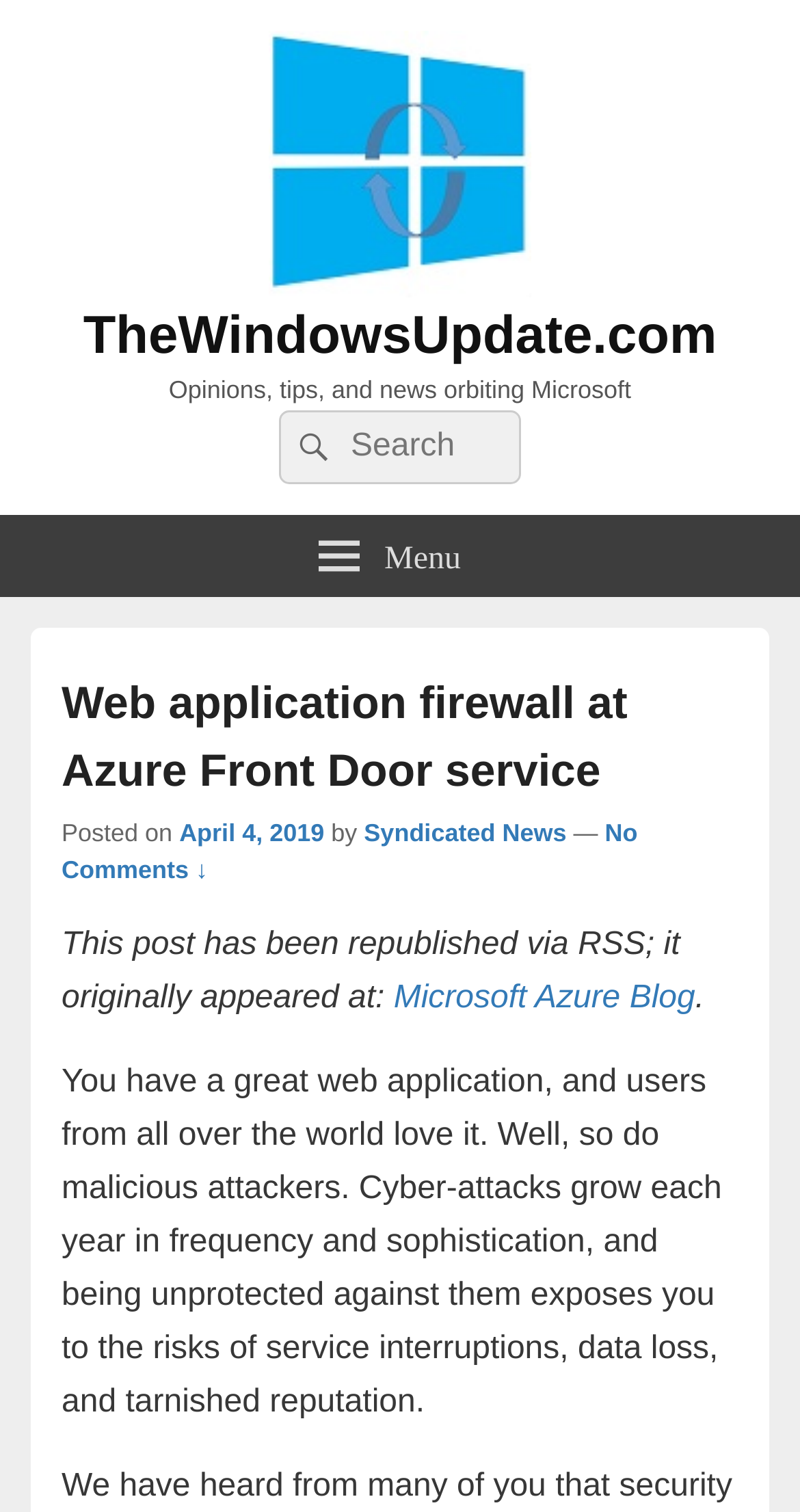Please determine the bounding box coordinates of the element to click in order to execute the following instruction: "Read the article posted on April 4, 2019". The coordinates should be four float numbers between 0 and 1, specified as [left, top, right, bottom].

[0.224, 0.542, 0.405, 0.561]